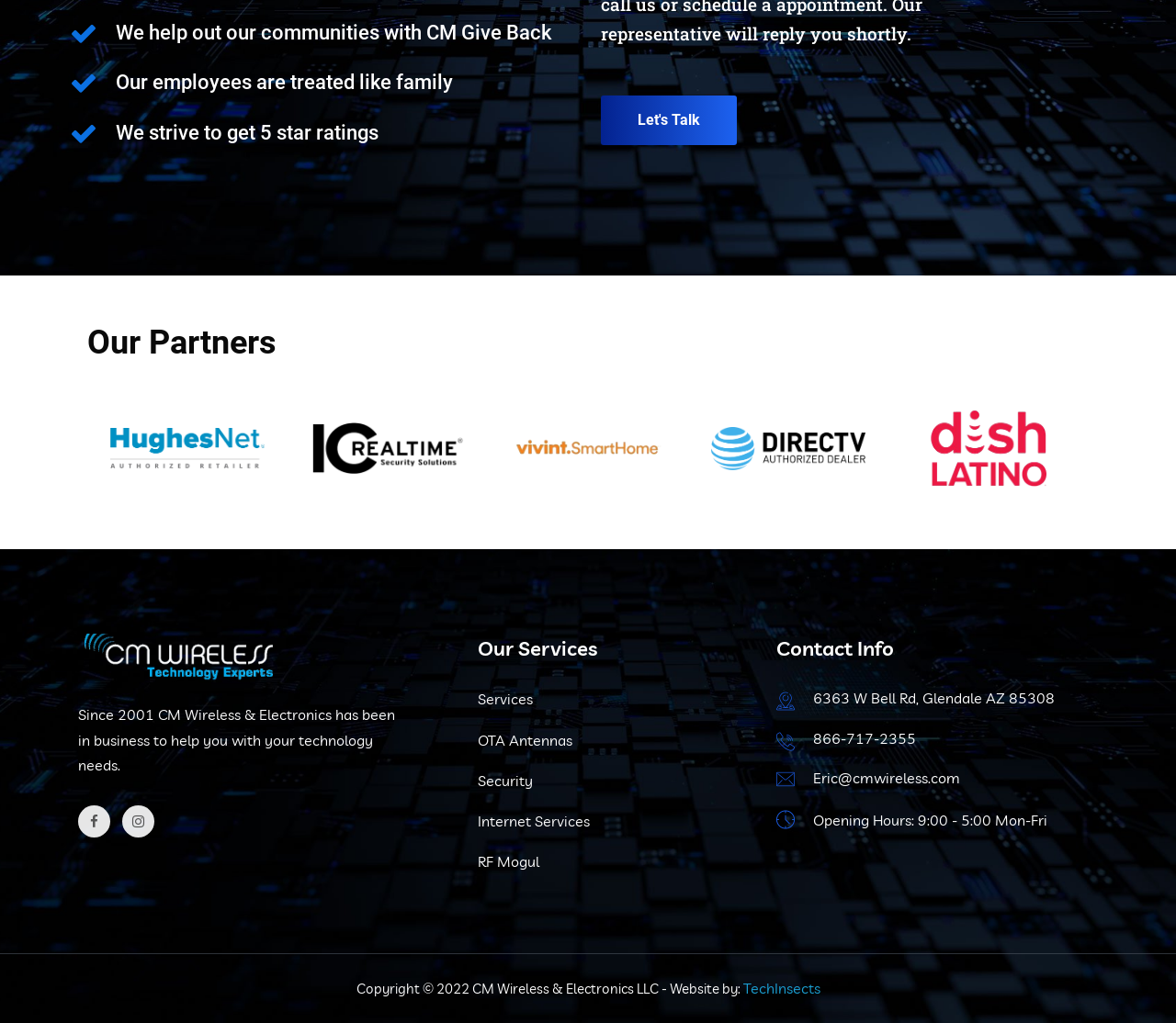Please provide the bounding box coordinates for the element that needs to be clicked to perform the following instruction: "Click on 'Let's Talk'". The coordinates should be given as four float numbers between 0 and 1, i.e., [left, top, right, bottom].

[0.511, 0.093, 0.627, 0.142]